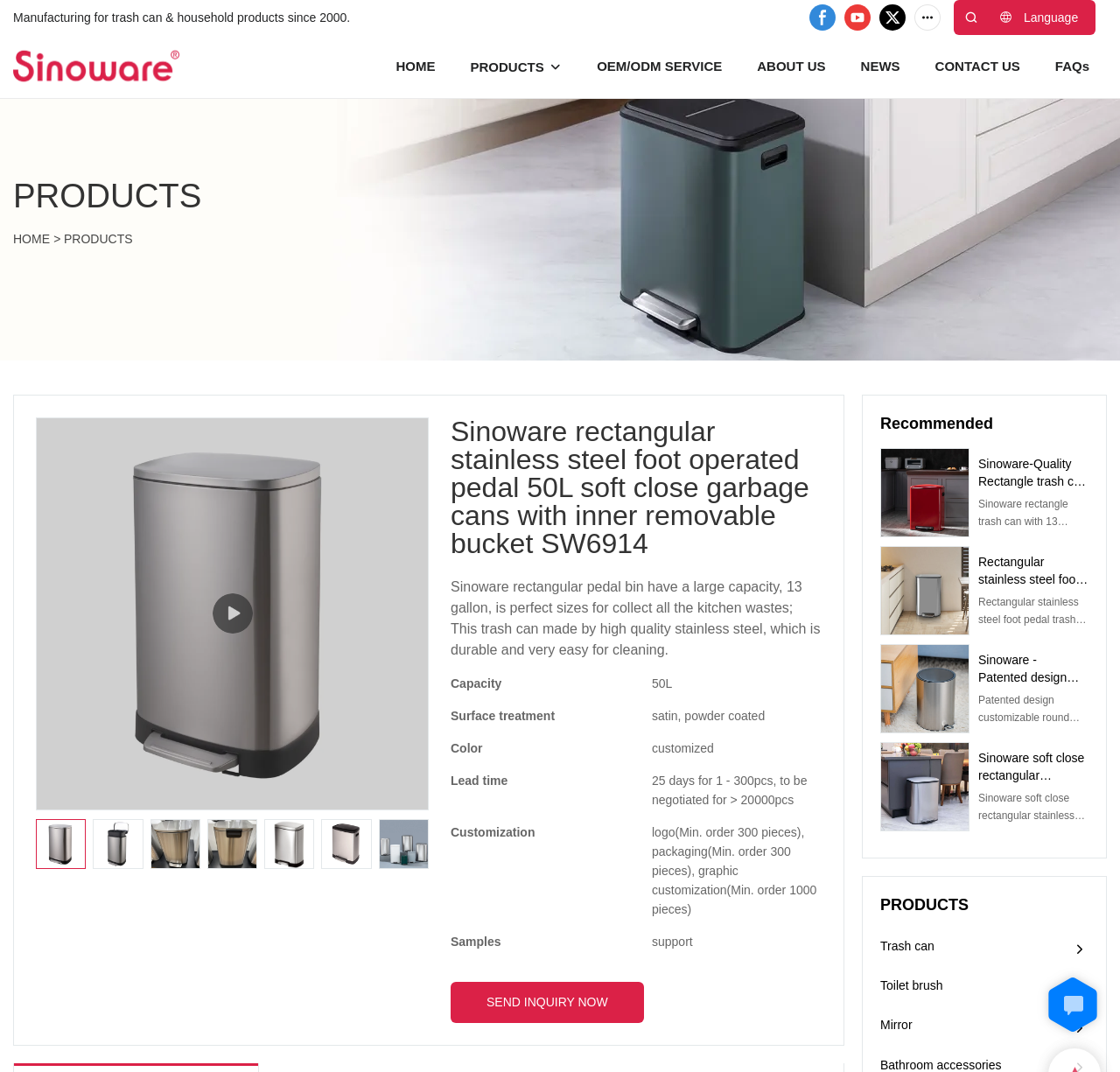Please identify the coordinates of the bounding box that should be clicked to fulfill this instruction: "View the 'HOME' page".

[0.354, 0.051, 0.389, 0.072]